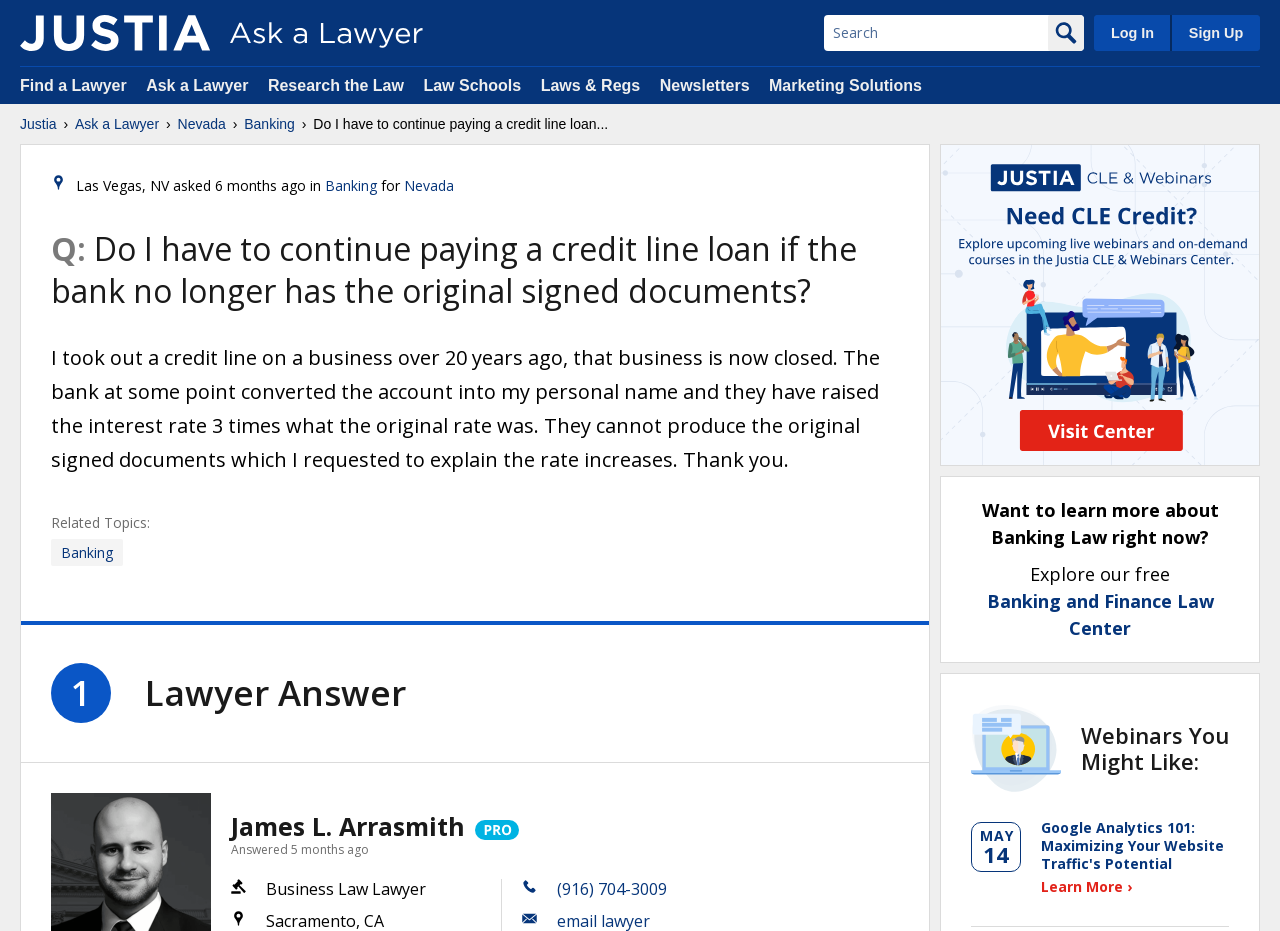Find and specify the bounding box coordinates that correspond to the clickable region for the instruction: "Log in to the website".

[0.855, 0.016, 0.914, 0.055]